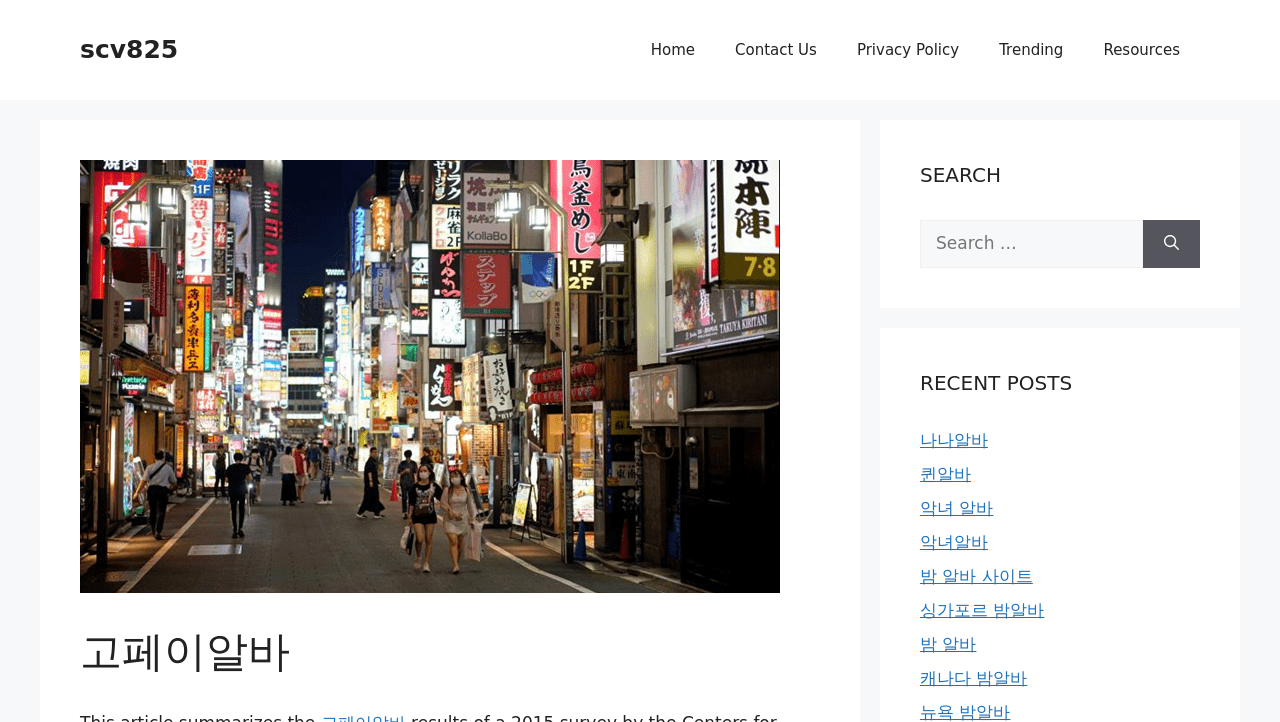Illustrate the webpage with a detailed description.

This webpage is about 고페이알바, with a prominent banner at the top displaying the site's name. Below the banner, there is a navigation menu with five links: Home, Contact Us, Privacy Policy, Trending, and Resources. 

On the left side of the page, there is a large header section with the title 고페이알바. 

On the right side of the page, there is a complementary section with a search function. The search function consists of a heading "SEARCH", a static text "Search for:", a search box, and a search button. 

Below the search function, there is a section titled "RECENT POSTS" with eight links to recent posts, including 나나알바, 퀸알바, 악녀 알바, and others. These links are arranged vertically, with the most recent post at the top.